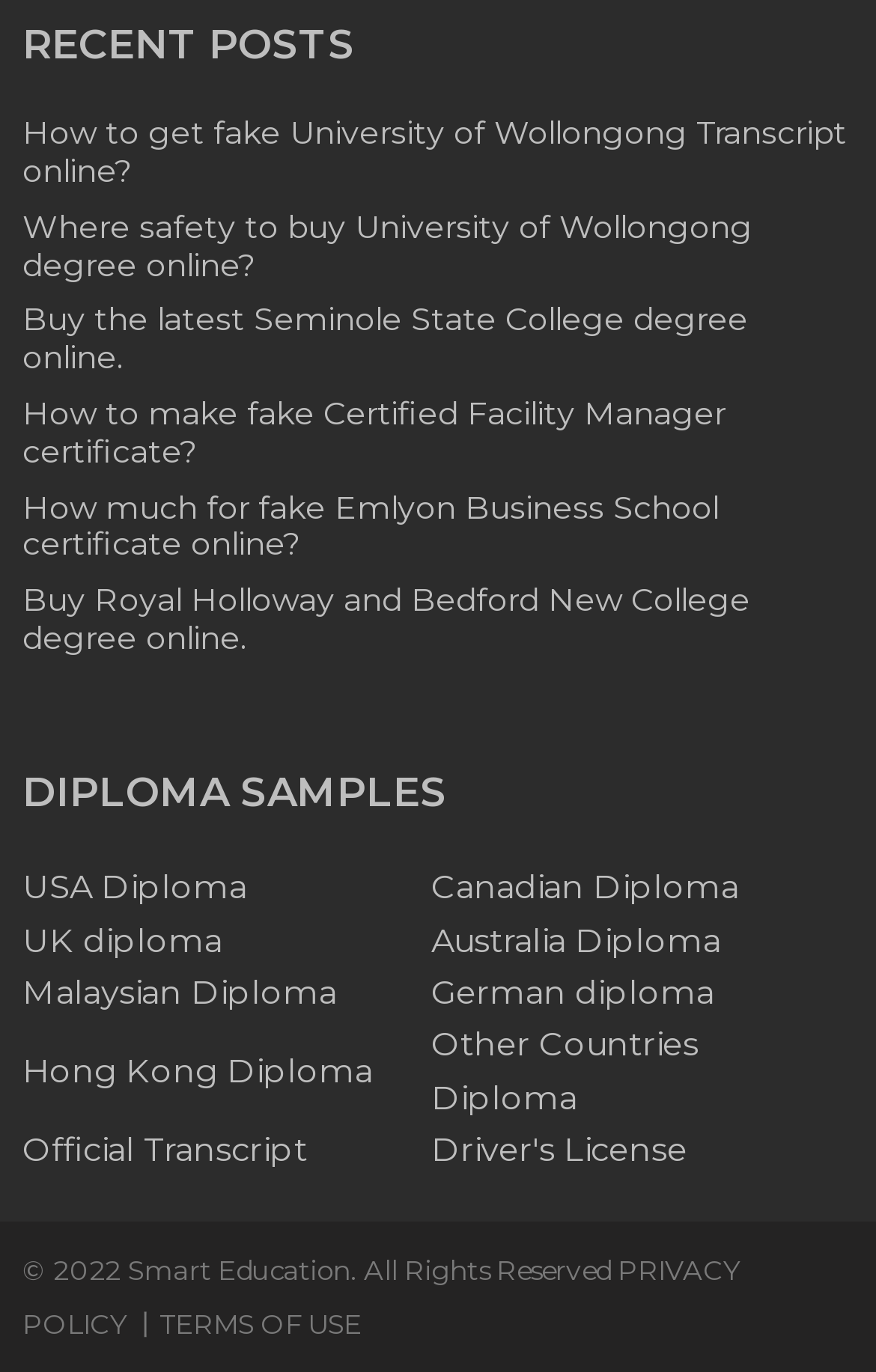How many types of documents can be purchased on this webpage?
Based on the image, respond with a single word or phrase.

3